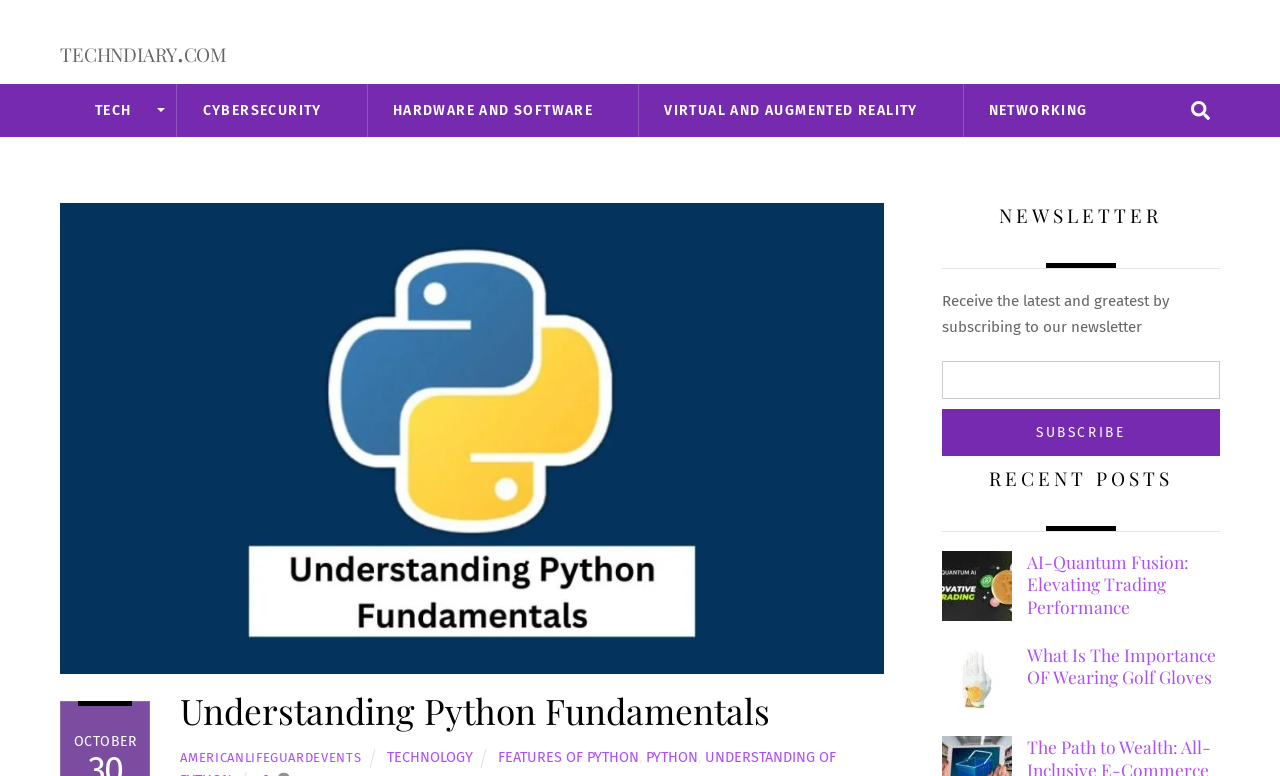Summarize the webpage with intricate details.

The webpage is about understanding Python fundamentals, a programming language. At the top, there is a navigation bar with links to different categories, including TECH, CYBERSECURITY, HARDWARE AND SOFTWARE, VIRTUAL AND AUGMENTED REALITY, and NETWORKING. 

Below the navigation bar, there is a large image with a link to "Understanding Python Fundamentals" and a figure with the same title. To the right of the image, there is a date "OCTOBER" displayed. 

Underneath, there is a heading "Understanding Python Fundamentals" followed by several links, including "AMERICANLIFEGUARDEVENTS", "TECHNOLOGY", "FEATURES OF PYTHON", and "PYTHON". 

On the right side of the page, there is a section dedicated to the newsletter. It has a heading "NEWSLETTER" and a brief description "Receive the latest and greatest by subscribing to our newsletter". Below this, there is a textbox to input email and a "Subscribe" button. 

Further down, there is a section titled "RECENT POSTS" with two recent posts displayed. The first post is about "AI-Quantum Fusion: Elevating Trading Performance" and has an accompanying image. The second post is about "What Is The Importance OF Wearing Golf Gloves" and also has an image.